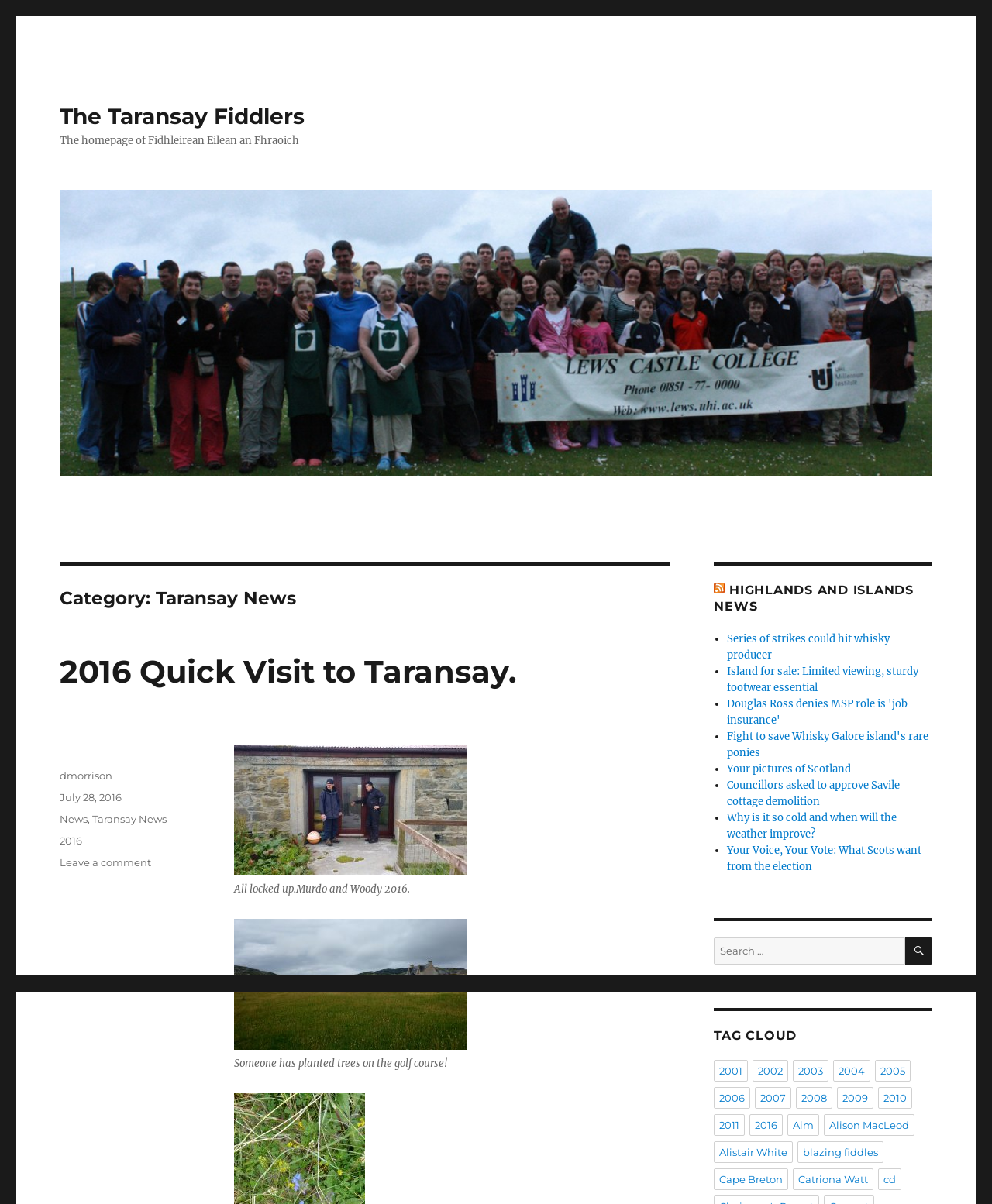Find the bounding box coordinates for the area you need to click to carry out the instruction: "Click on the link to view the news about whisky producer". The coordinates should be four float numbers between 0 and 1, indicated as [left, top, right, bottom].

[0.733, 0.525, 0.897, 0.549]